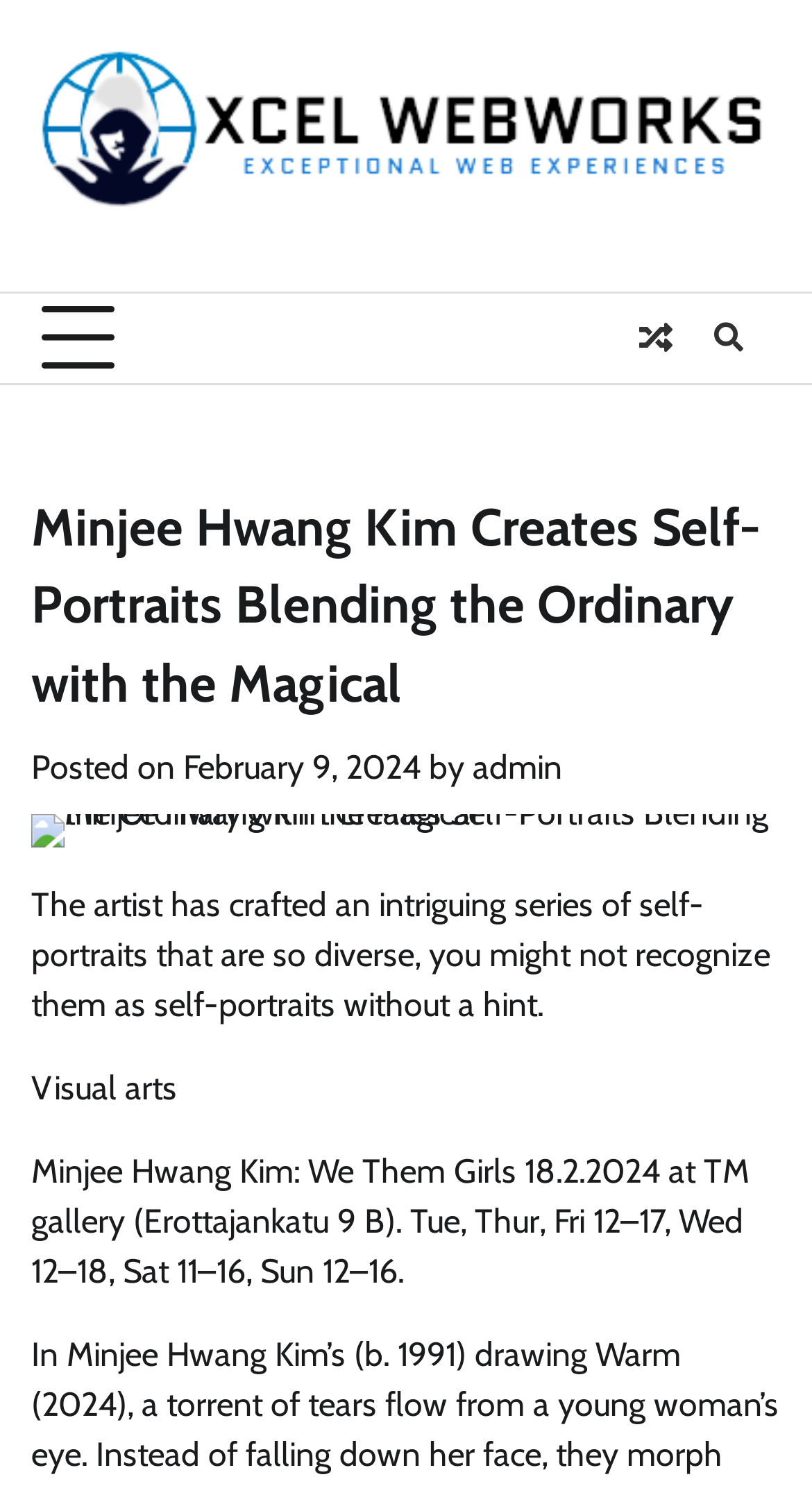Generate a comprehensive description of the webpage content.

The webpage is about an artist, Minjee Hwang Kim, and her self-portraits. At the top left, there is a link to "Xcel Webworks" accompanied by an image with the same name. Next to it, there is a button to expand the primary menu. On the top right, there are two links, one with a font awesome icon "\uf074" and another with a font awesome icon "\uf002".

Below the top section, there is a header with the title "Minjee Hwang Kim Creates Self-Portraits Blending the Ordinary with the Magical". Underneath the title, there is a section with the post date "February 9, 2024" and the author "admin". 

To the right of the post date section, there is a large image related to the article. Below the image, there is a paragraph summarizing the artist's work, stating that she has crafted an intriguing series of self-portraits that are so diverse, you might not recognize them as self-portraits without a hint.

Further down, there are two sections of text. The first section is labeled as "Visual arts" and the second section provides information about an exhibition, "Minjee Hwang Kim: We Them Girls", at TM gallery, including the dates and times of the exhibition. The last three sections of text describe the artist's work, mentioning that she is a drawer and that her work is warm.